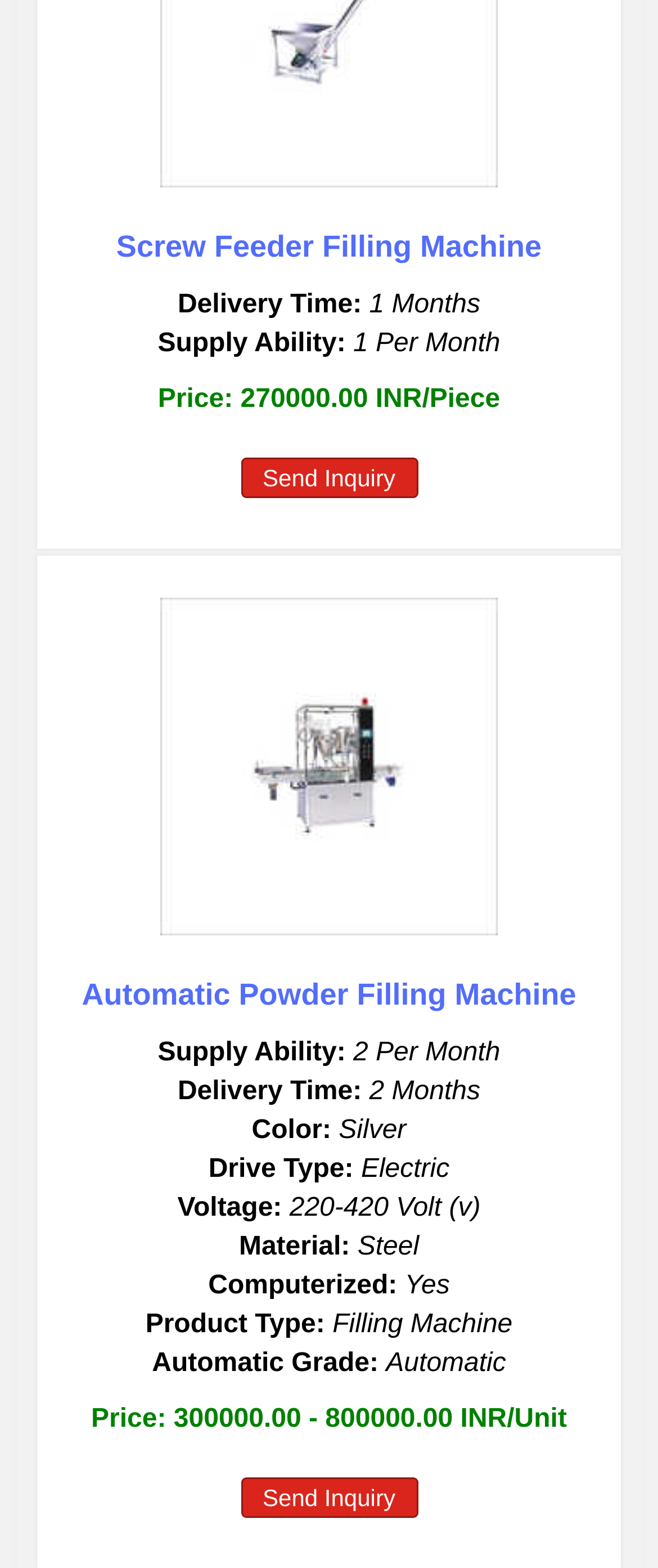Please answer the following question using a single word or phrase: 
What is the material of Automatic Powder Filling Machine?

Steel